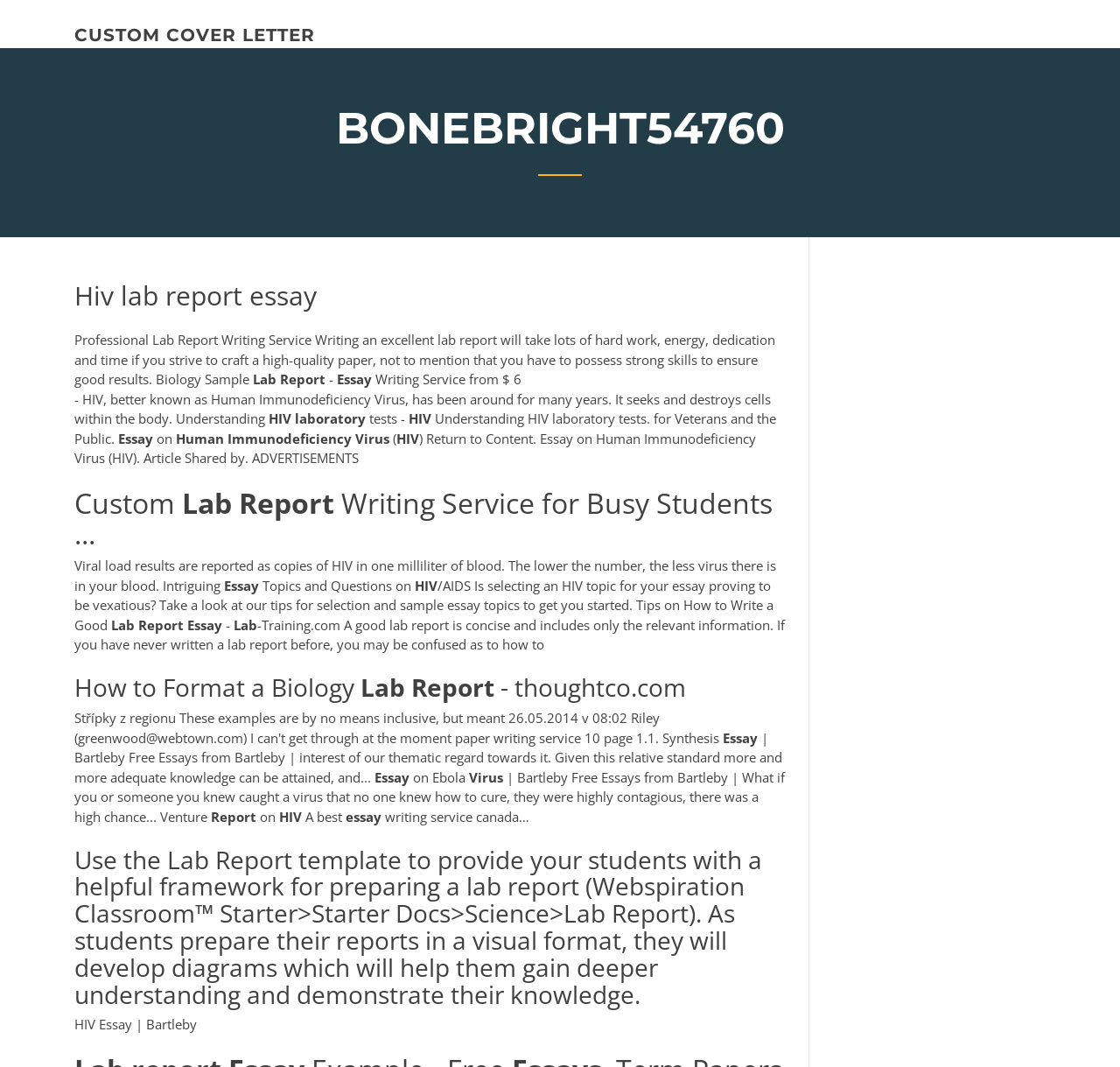Find the bounding box of the UI element described as follows: "custom cover letter".

[0.066, 0.023, 0.281, 0.043]